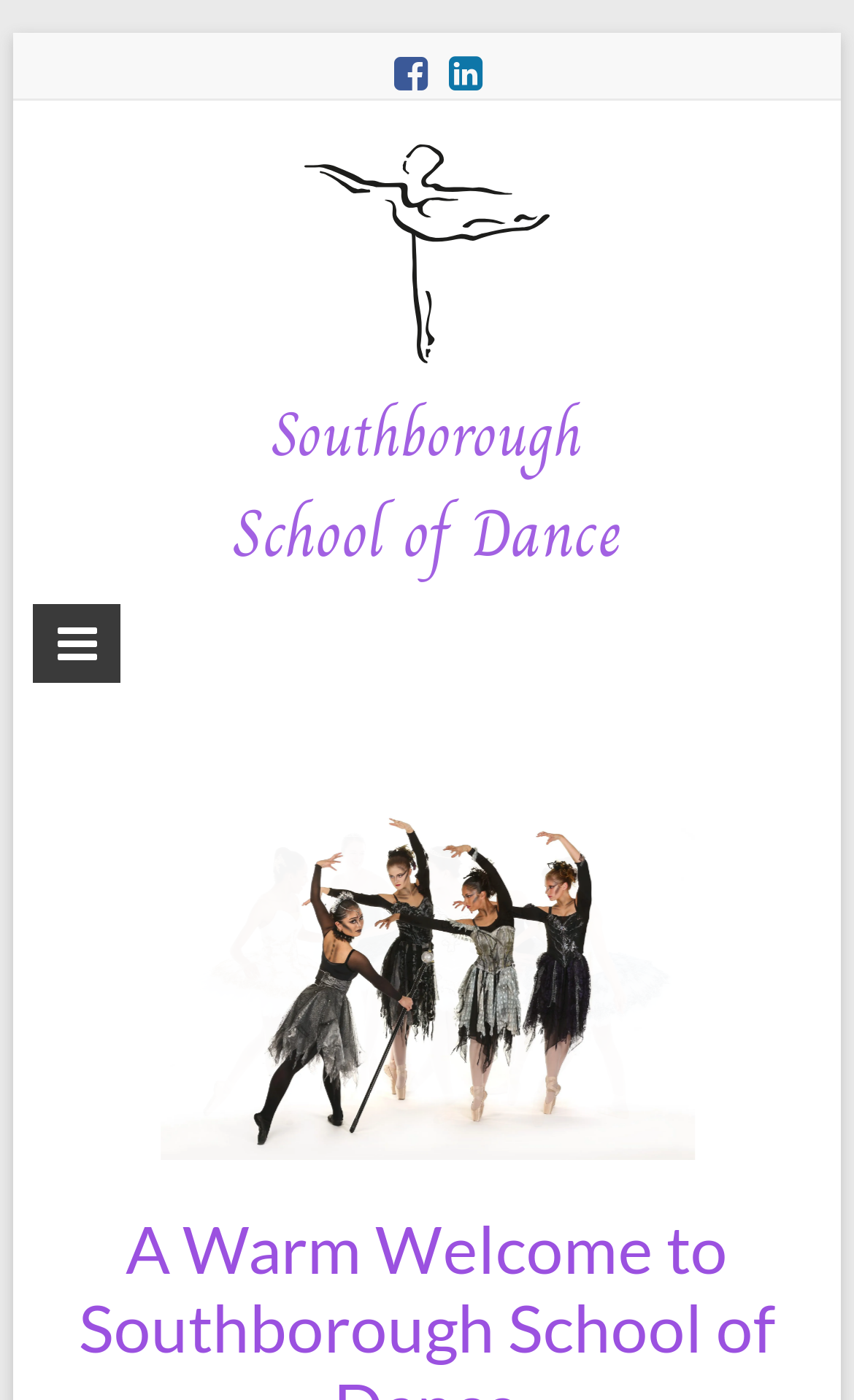What is the name of the school's logo?
Based on the image, respond with a single word or phrase.

Southborough School of Dance - Main Logo